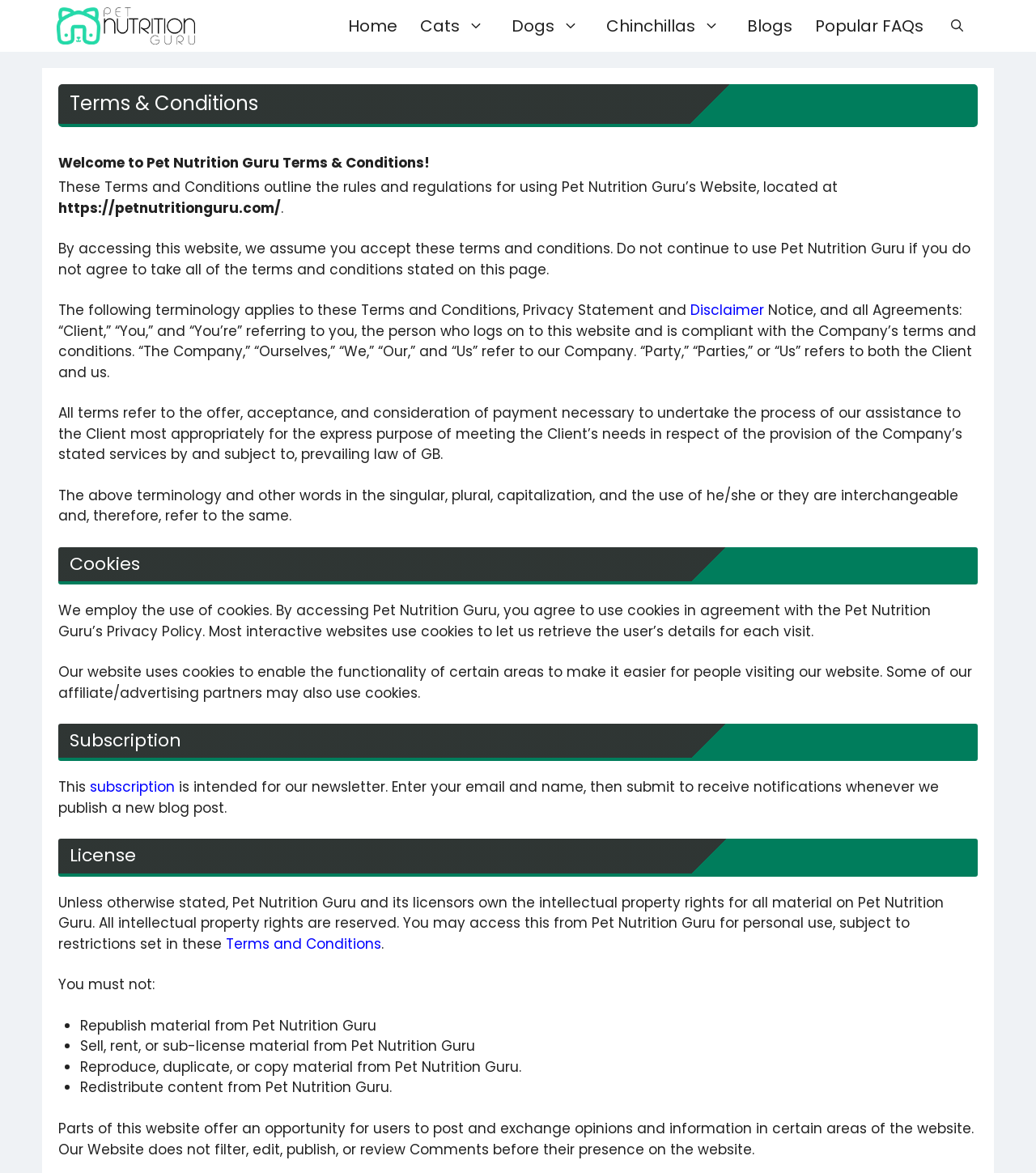Please analyze the image and provide a thorough answer to the question:
What is not allowed to be done with material from Pet Nutrition Guru?

The webpage states in the 'License' section that users must not republish material from Pet Nutrition Guru, sell, rent, or sub-license material from Pet Nutrition Guru, reproduce, duplicate, or copy material from Pet Nutrition Guru, or redistribute content from Pet Nutrition Guru.